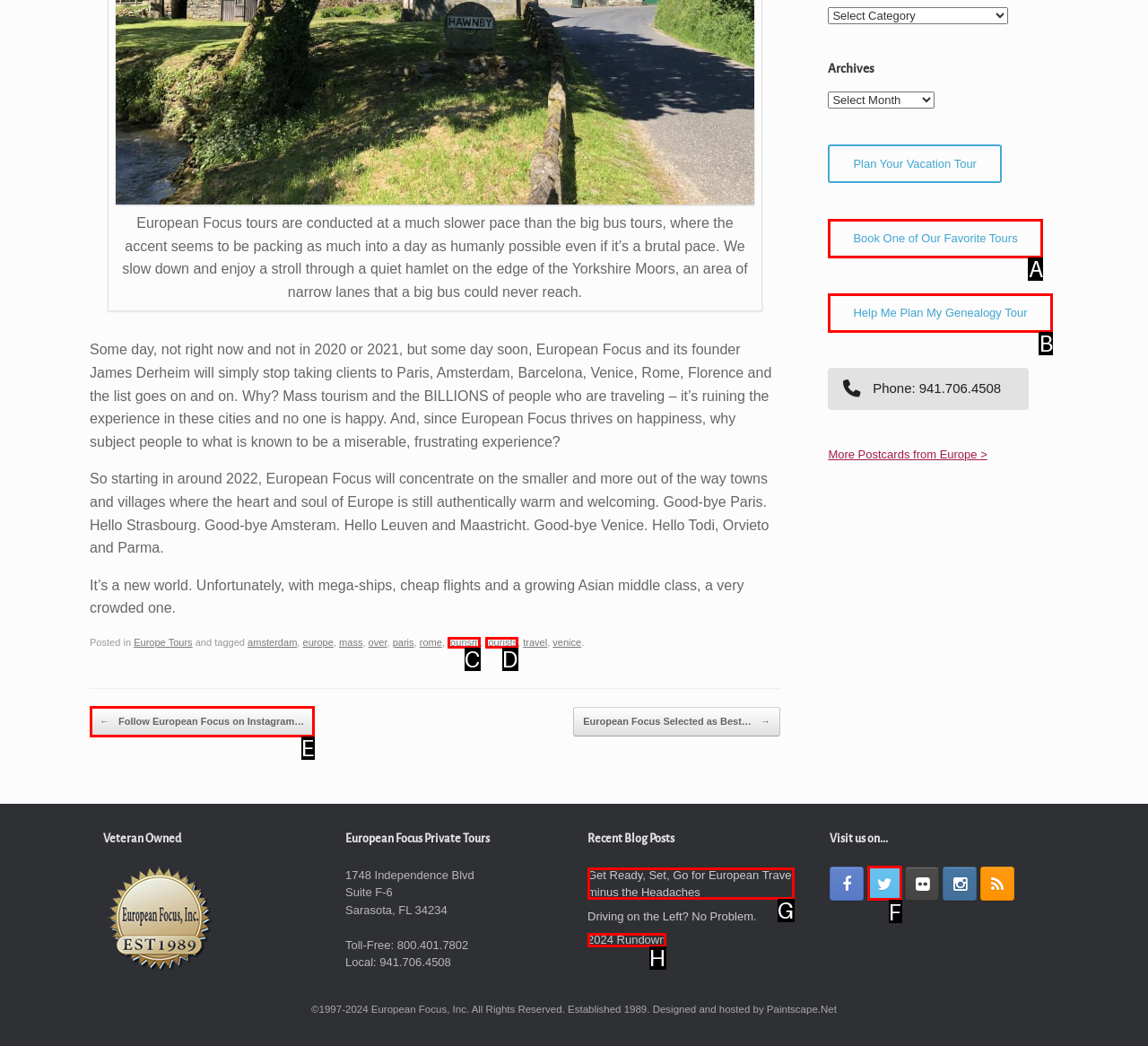Choose the HTML element that aligns with the description: tourism. Indicate your choice by stating the letter.

C